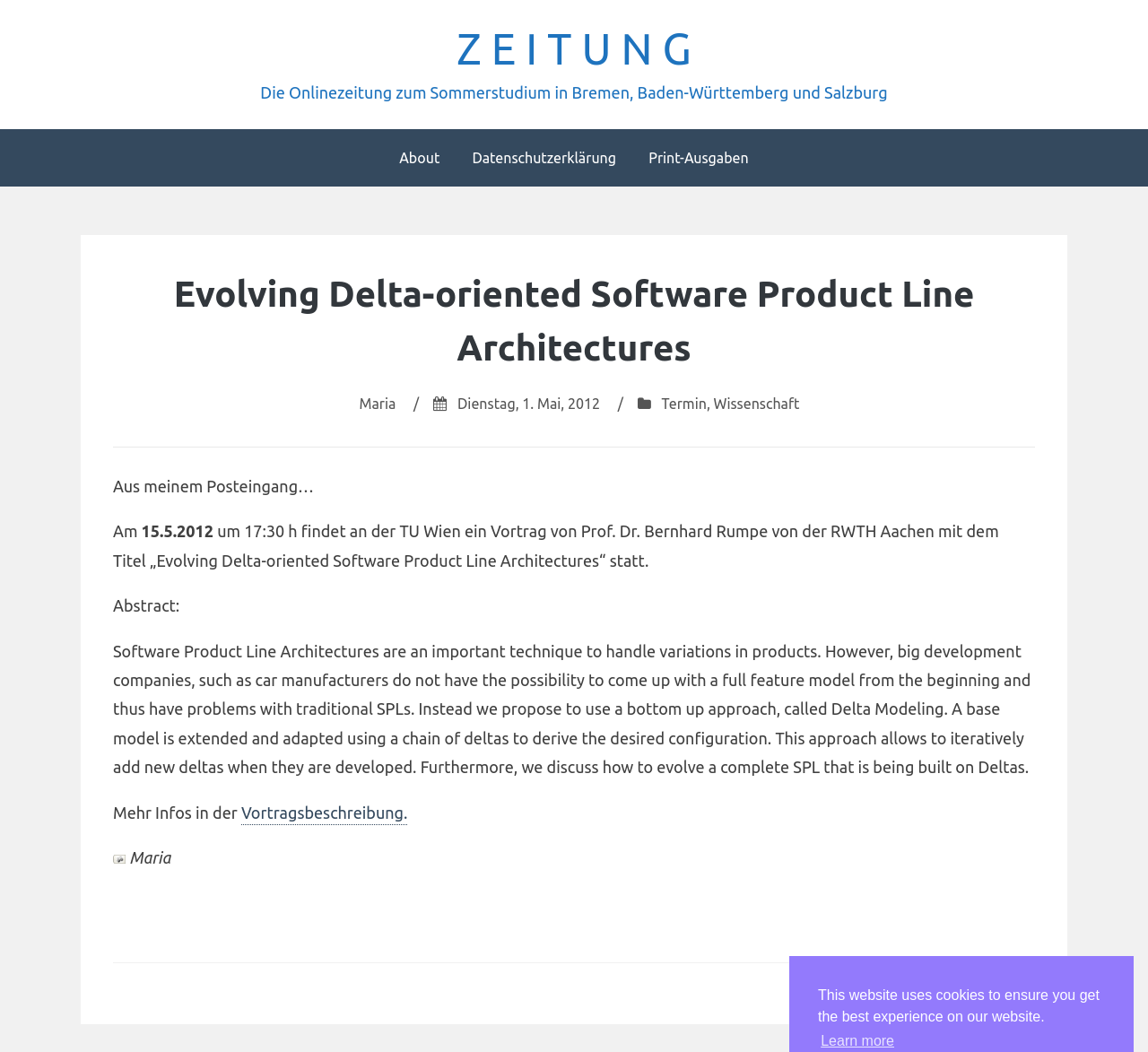Provide your answer to the question using just one word or phrase: What is the approach proposed for Software Product Line Architectures?

Delta Modeling